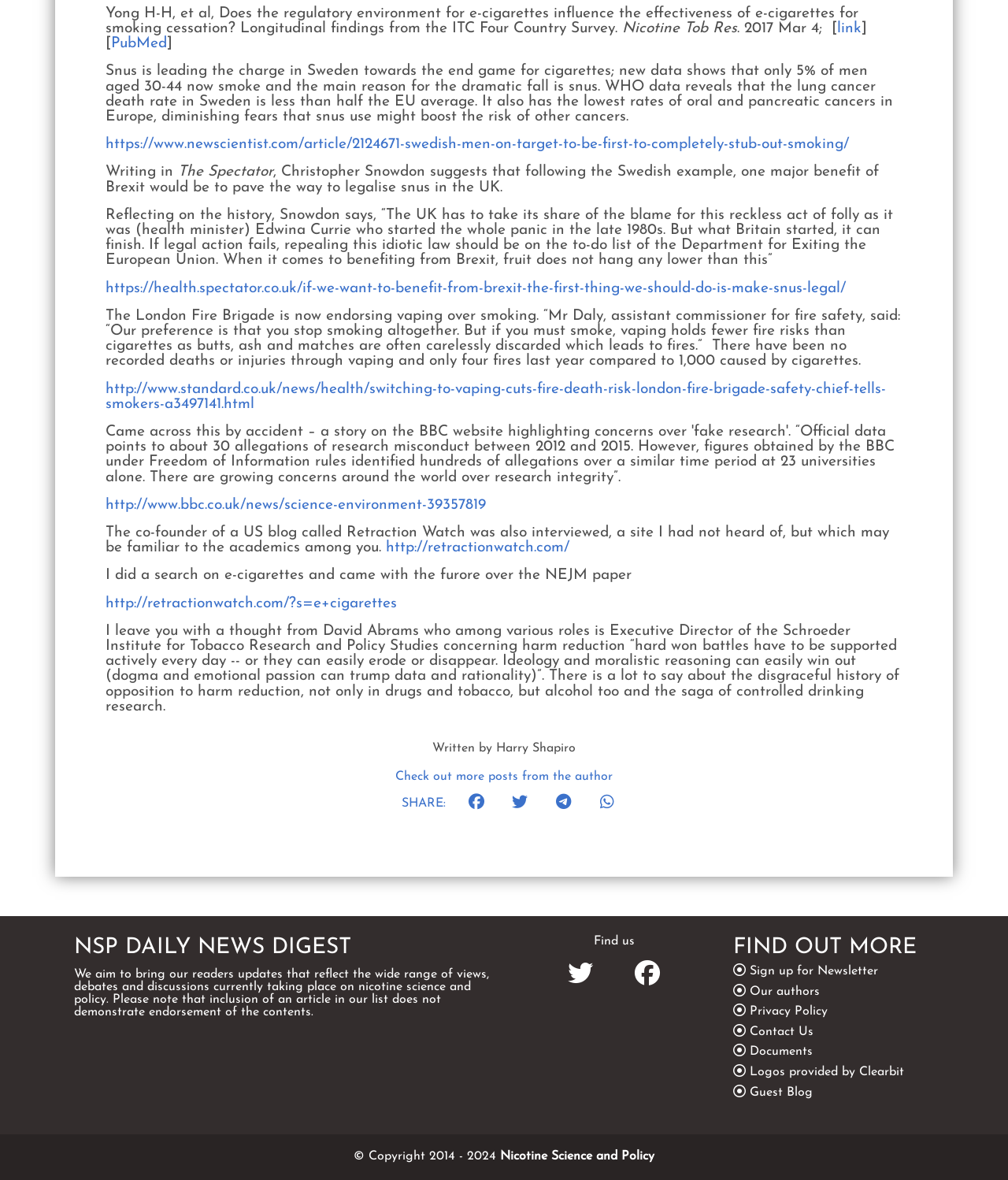What is the purpose of the 'NSP DAILY NEWS DIGEST' section?
Using the details from the image, give an elaborate explanation to answer the question.

The 'NSP DAILY NEWS DIGEST' section appears to be a collection of updates and articles related to nicotine science and policy, suggesting that its purpose is to provide readers with the latest information and discussions in this field.